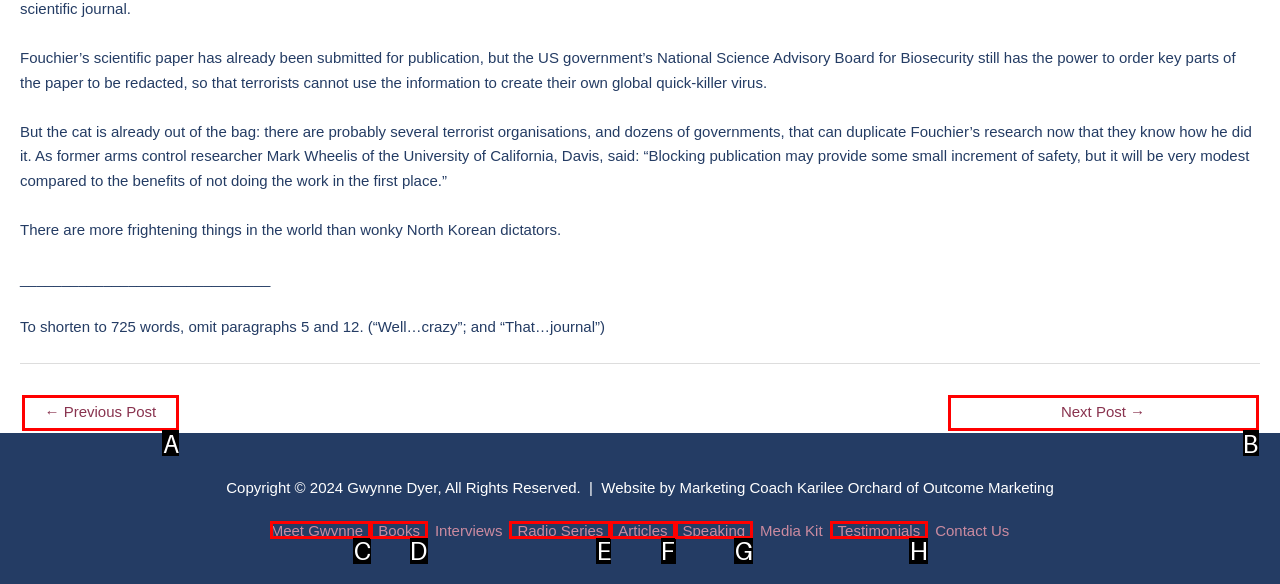Determine which option matches the element description: Next Post →
Reply with the letter of the appropriate option from the options provided.

B